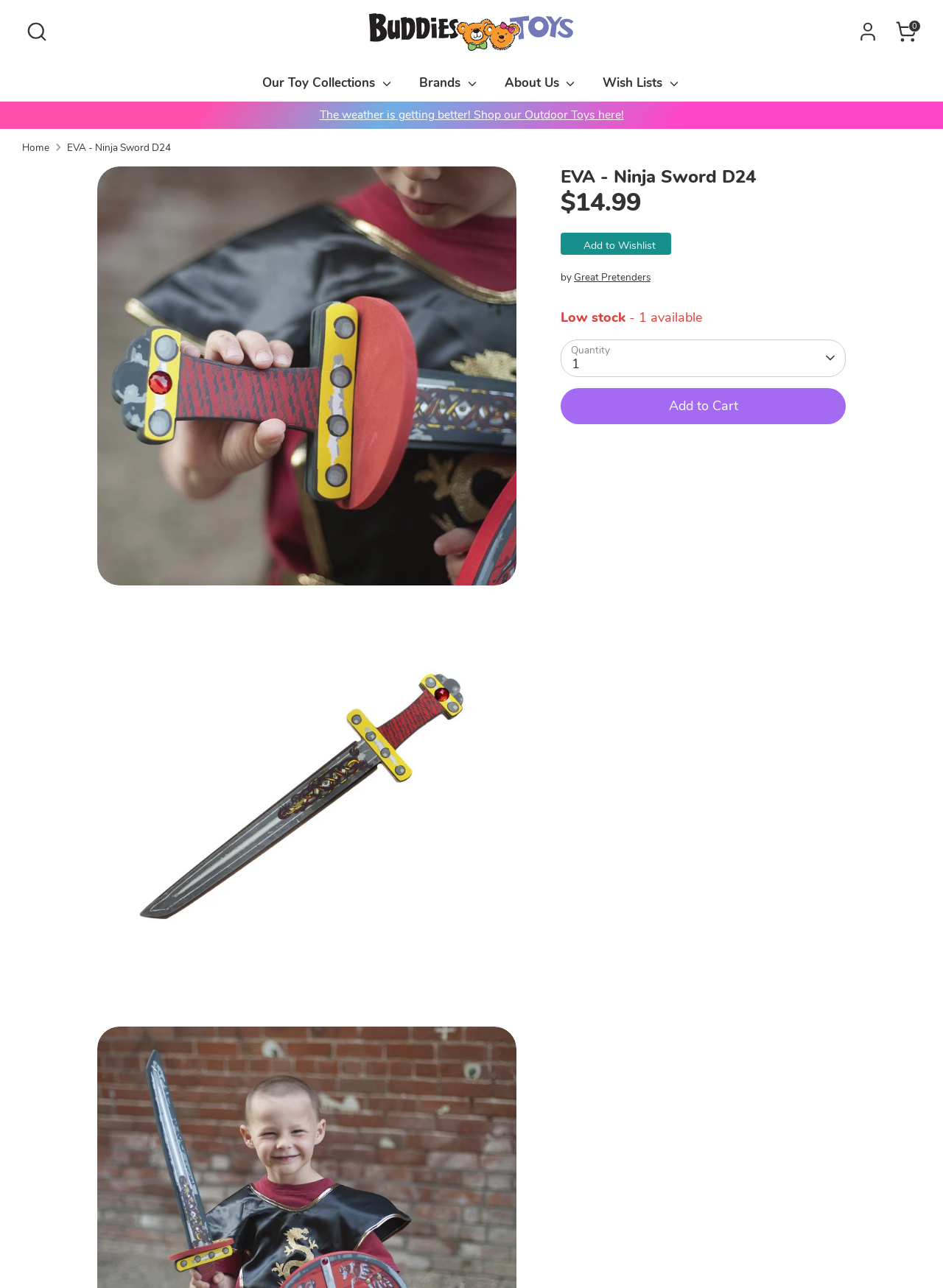What is the name of the current product page?
Please provide a comprehensive answer based on the details in the screenshot.

The name of the current product page can be found on the webpage by looking at the breadcrumbs navigation section, where it is displayed as 'EVA - Ninja Sword D24'.